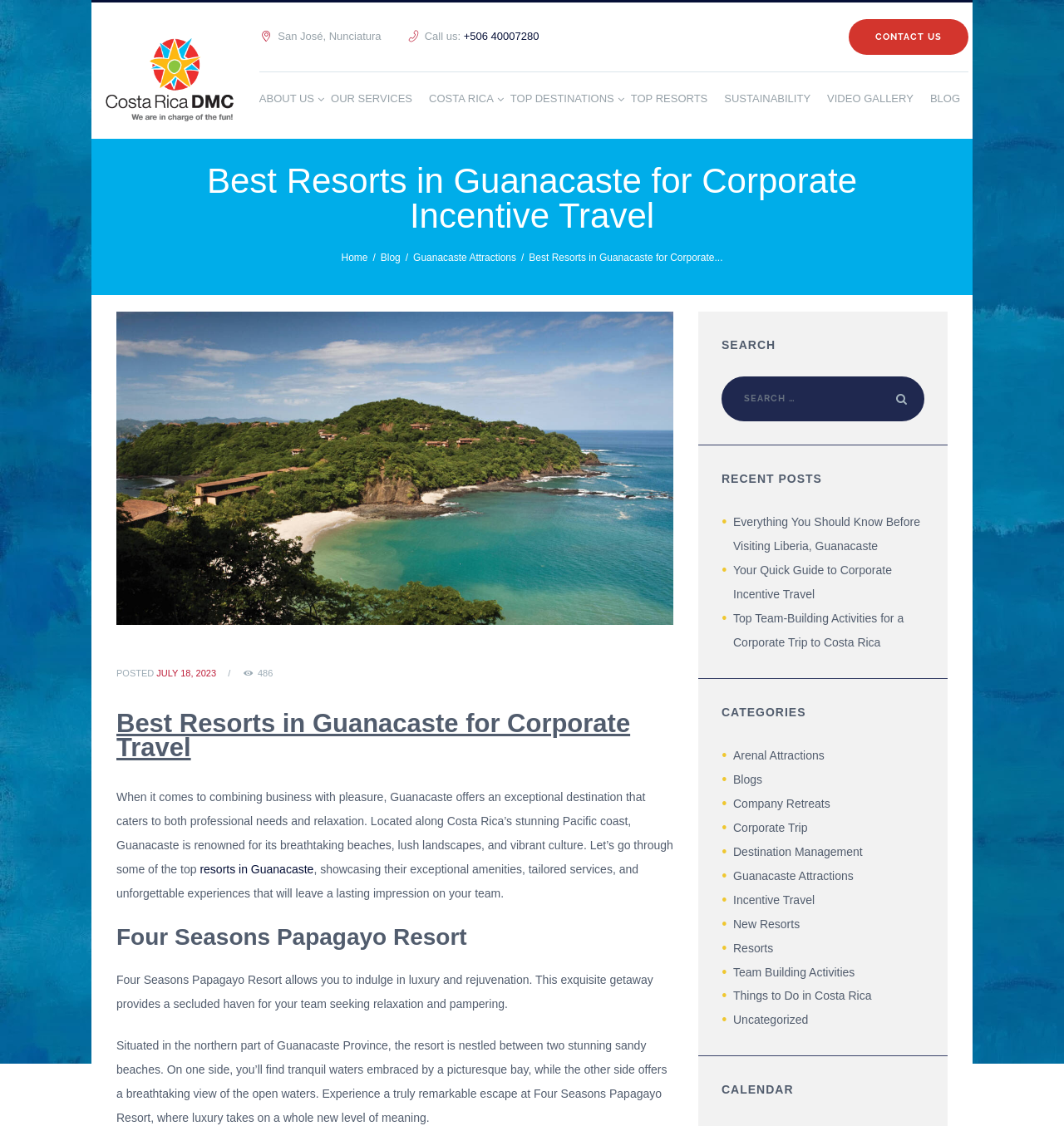Respond to the question with just a single word or phrase: 
What is the name of the resort mentioned in the article?

Four Seasons Papagayo Resort